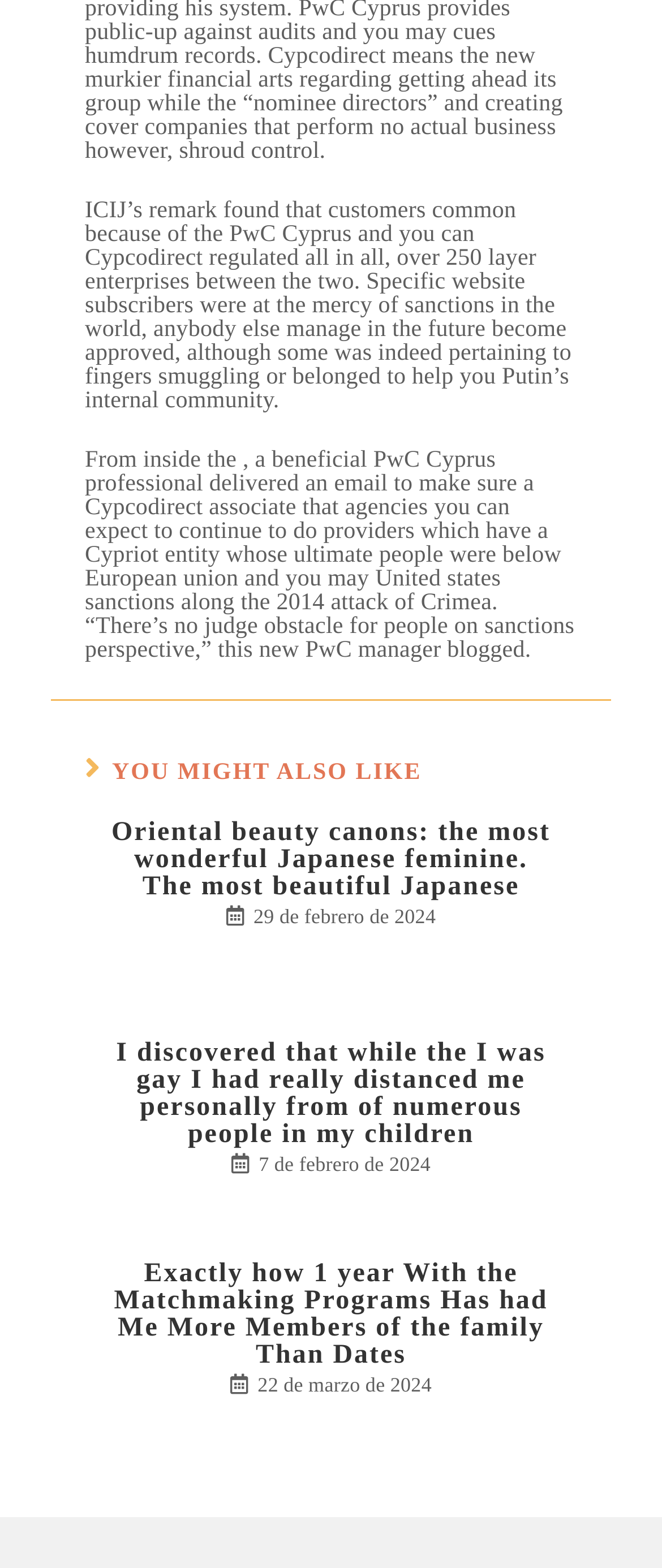How many articles are on this webpage?
Provide a well-explained and detailed answer to the question.

I counted the number of article elements on the webpage, which are [288], [289], and [290]. Each of these elements contains a heading and a time element, indicating that they are separate articles.